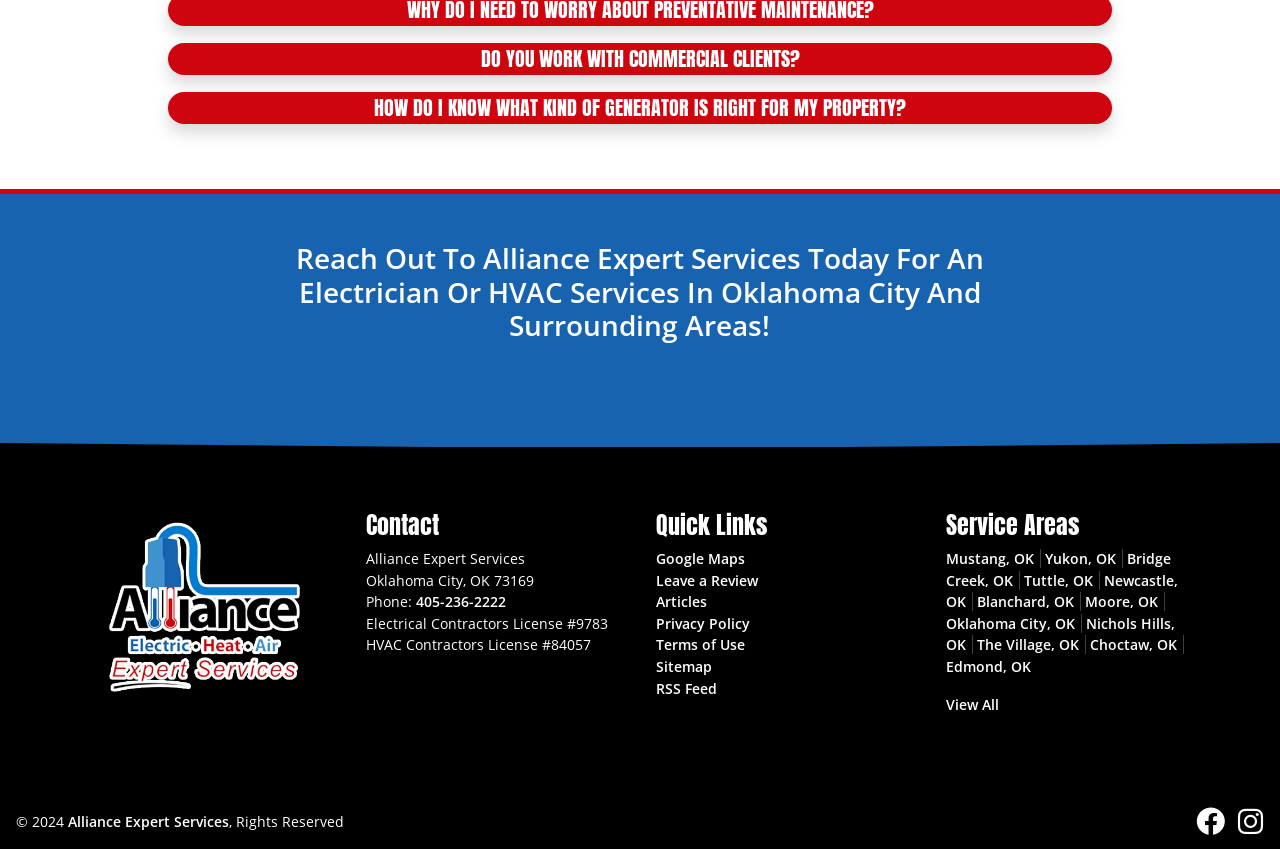Please identify the bounding box coordinates of the element I need to click to follow this instruction: "Click the 'DO YOU WORK WITH COMMERCIAL CLIENTS?' button".

[0.131, 0.051, 0.869, 0.088]